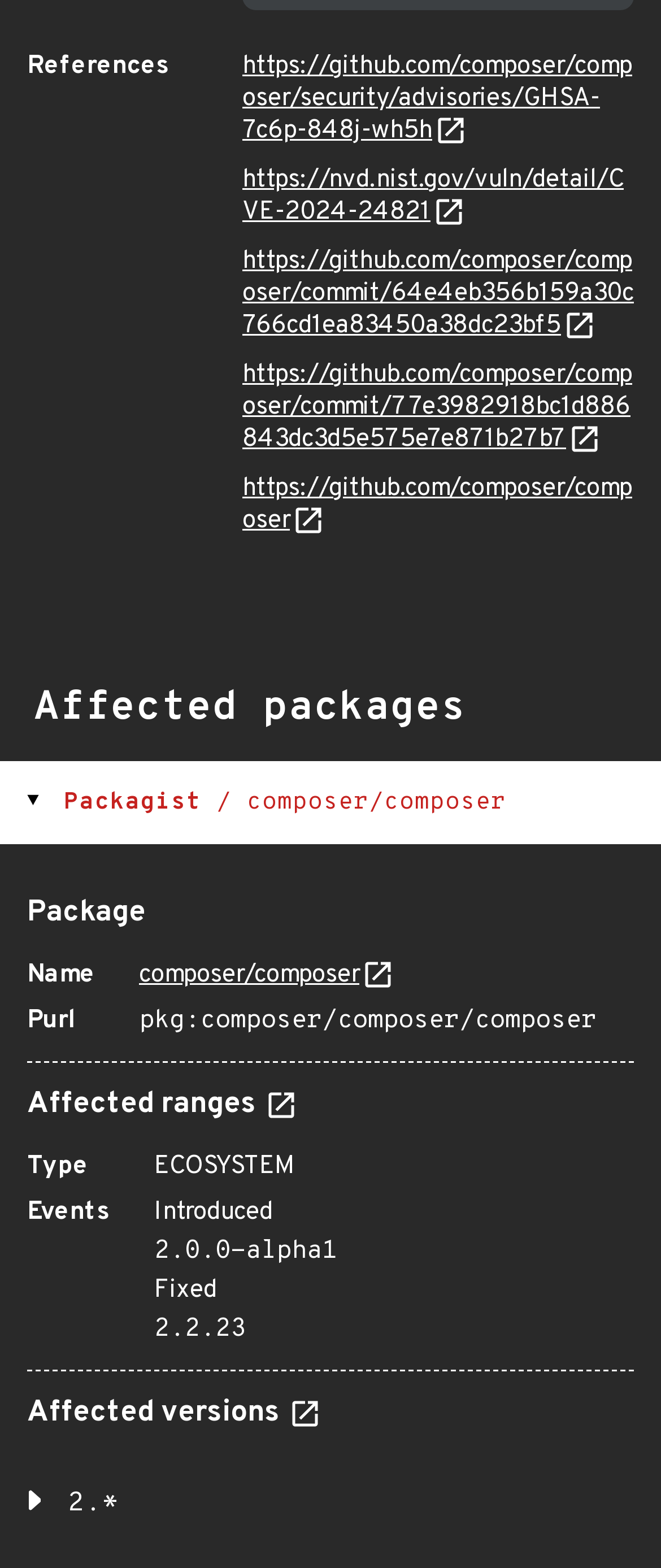Pinpoint the bounding box coordinates of the area that must be clicked to complete this instruction: "browse April 2022".

None